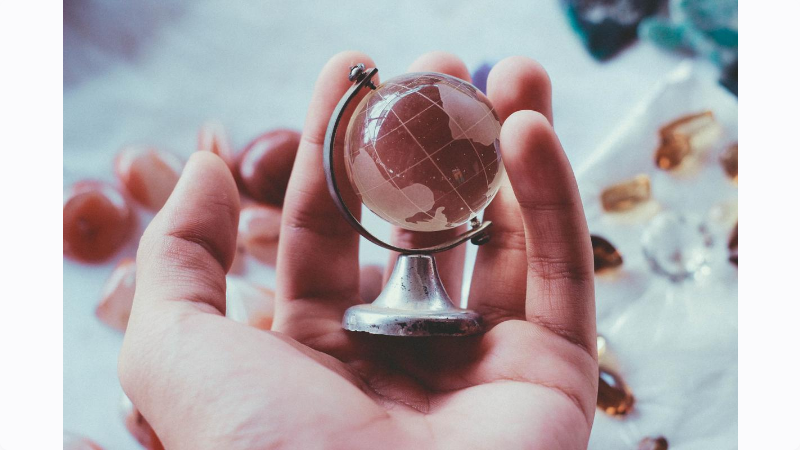What surrounds the hand and globe?
Using the image, answer in one word or phrase.

scattered gemstones